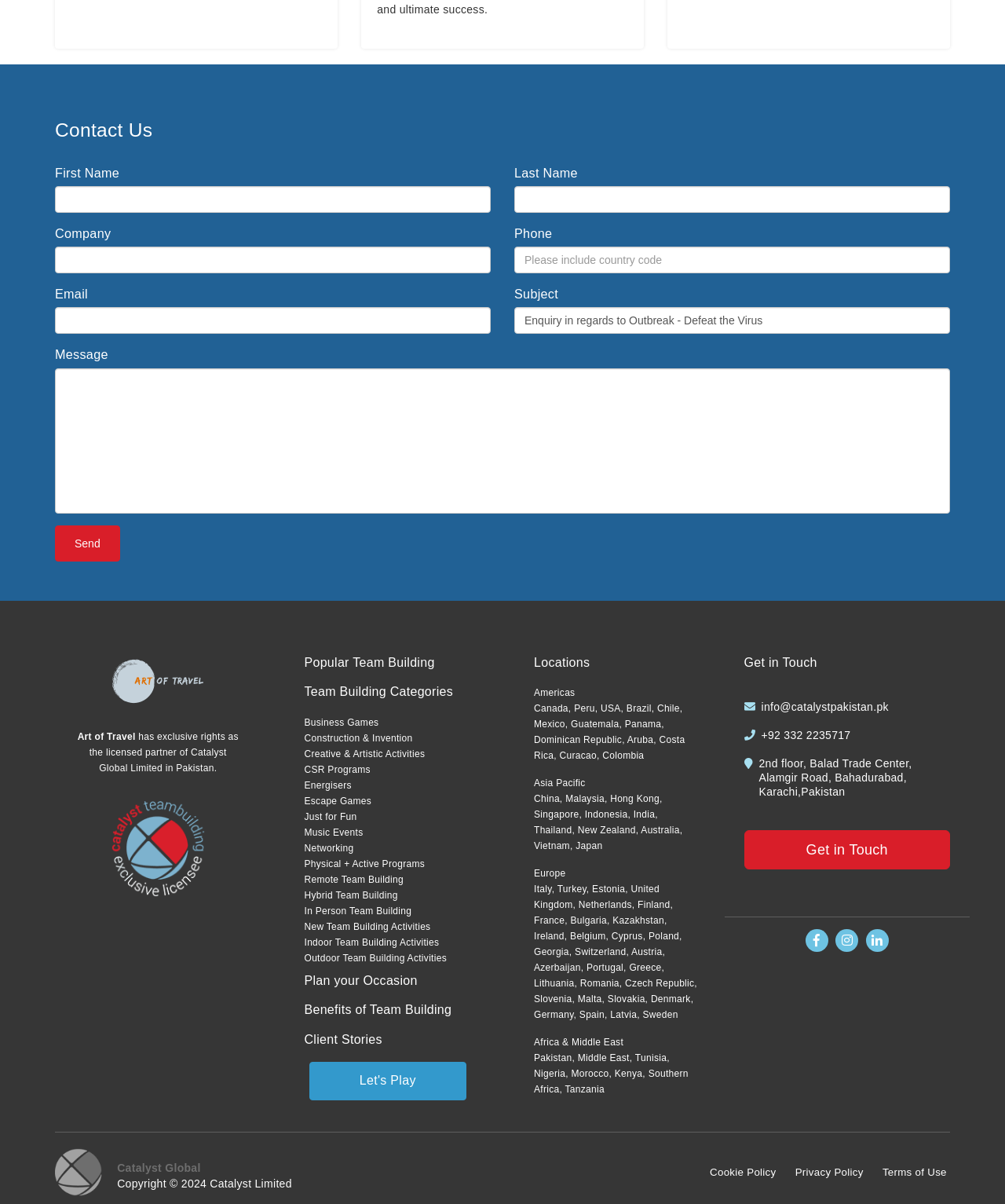What is the company's exclusive license for?
Please provide a single word or phrase as the answer based on the screenshot.

Catalyst Global Limited